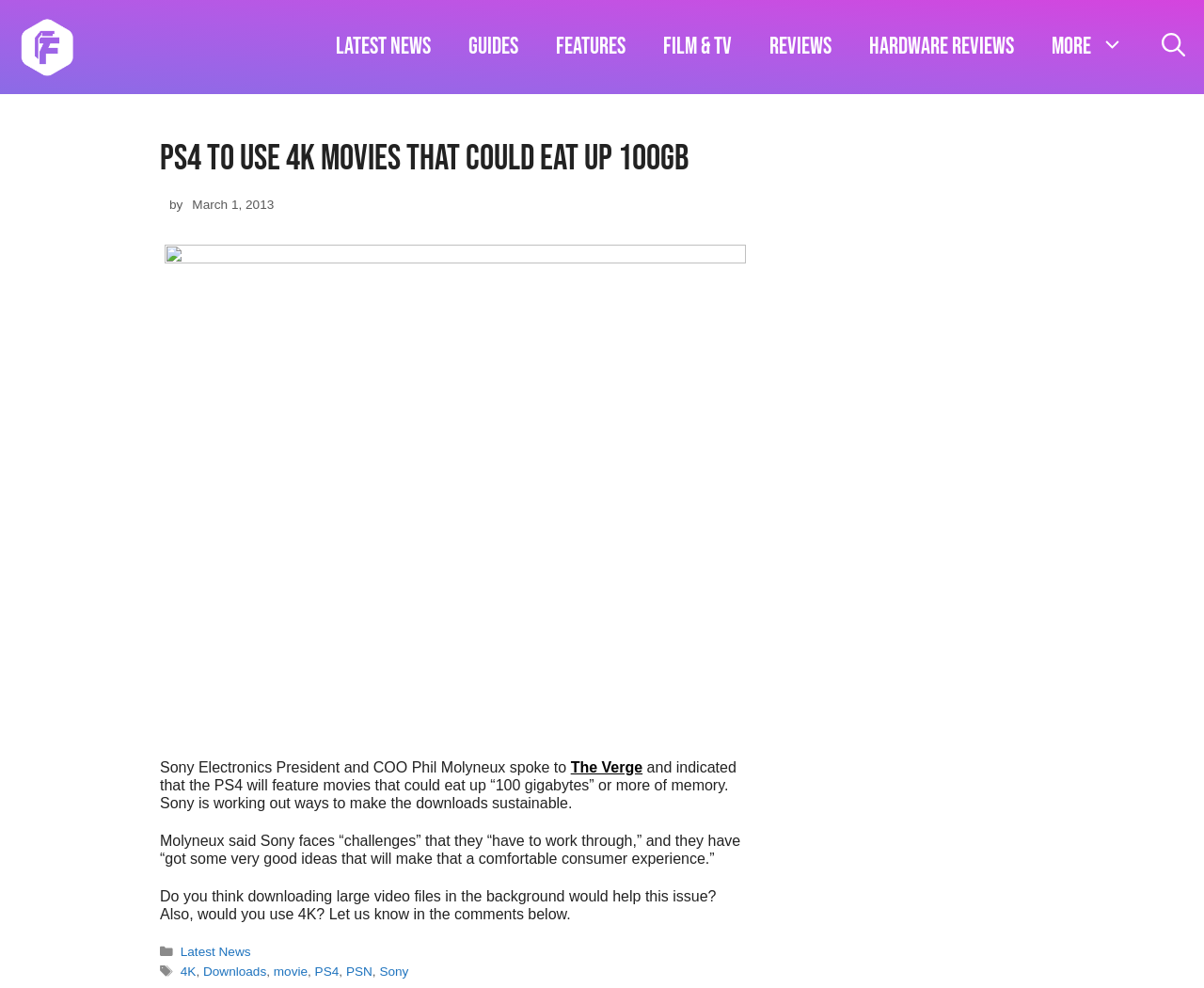Give a short answer using one word or phrase for the question:
What is the date of the article?

March 1, 2013